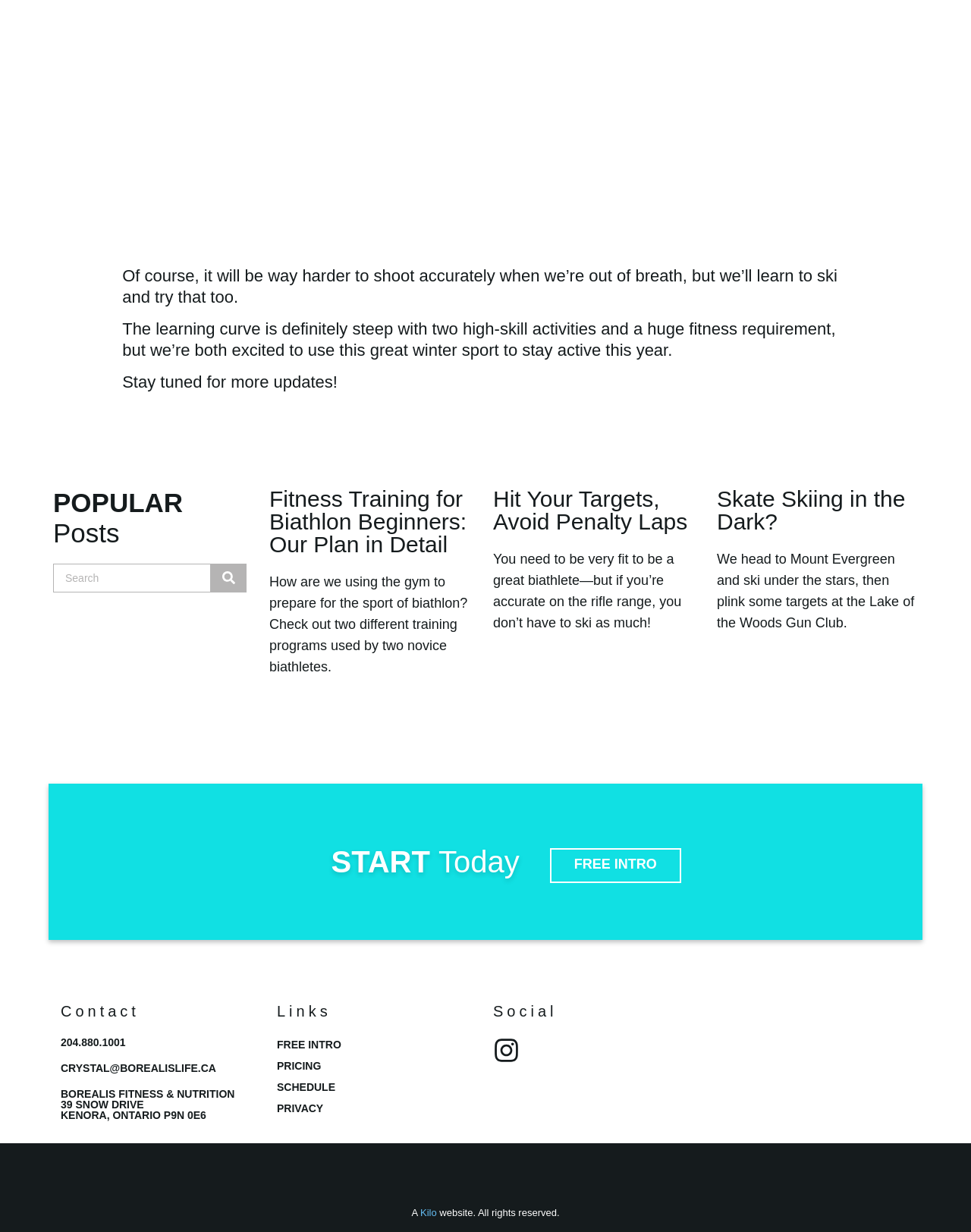How many articles are featured on this webpage?
Based on the screenshot, provide your answer in one word or phrase.

3